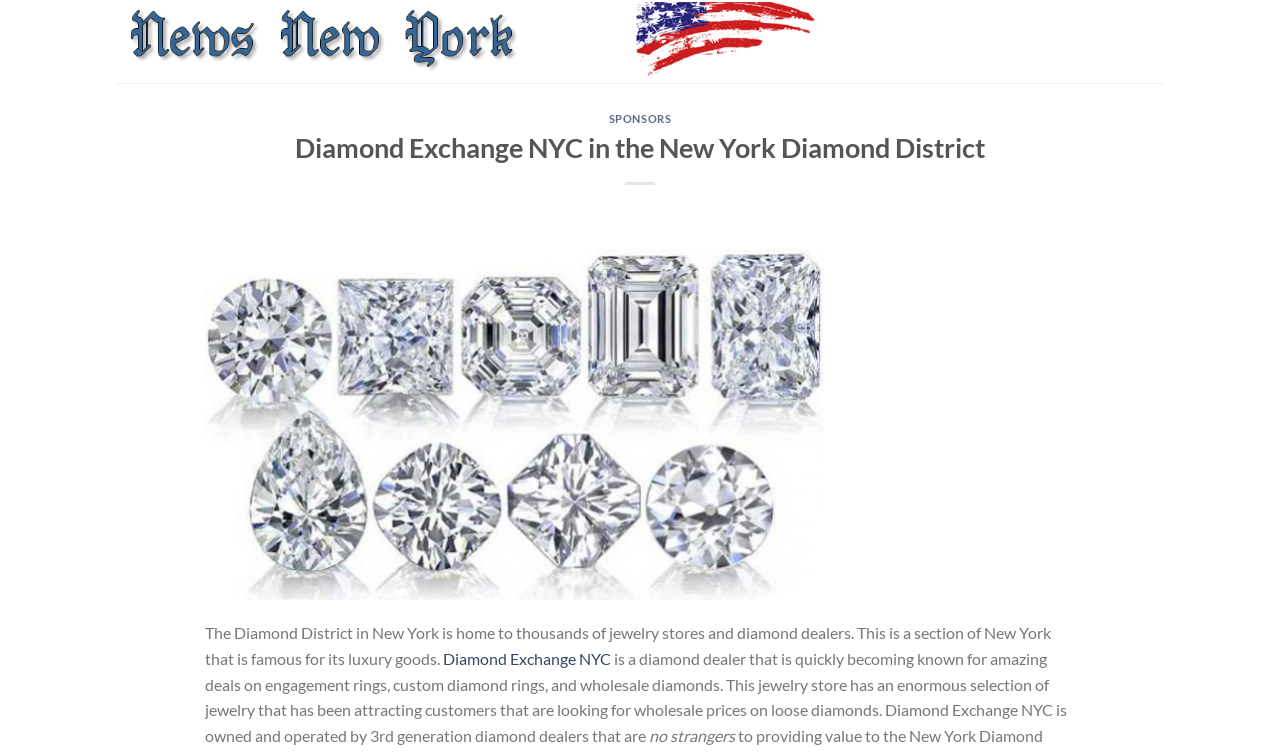Offer a meticulous caption that includes all visible features of the webpage.

The webpage is about Diamond Exchange NYC, a jewelry store in the Diamond District of New York. At the top, there is a link to "News NY" accompanied by an image with the same name. Below this, there is a header section with two headings: "SPONSORS" and "Diamond Exchange NYC in the New York Diamond District". The "SPONSORS" heading has a link beneath it.

To the right of the header section, there is a link to "Diamond Exchange NYC Diamond District" accompanied by an image. Below this image, there is a block of text that describes the Diamond District in New York, stating that it is home to thousands of jewelry stores and diamond dealers.

Further down, there is a link to "Diamond Exchange NYC" and a paragraph of text that describes the store. The text explains that Diamond Exchange NYC is a diamond dealer known for its amazing deals on engagement rings, custom diamond rings, and wholesale diamonds. It also mentions that the store has an enormous selection of jewelry and is owned and operated by 3rd generation diamond dealers. The paragraph is interrupted by another piece of text that says "no strangers".